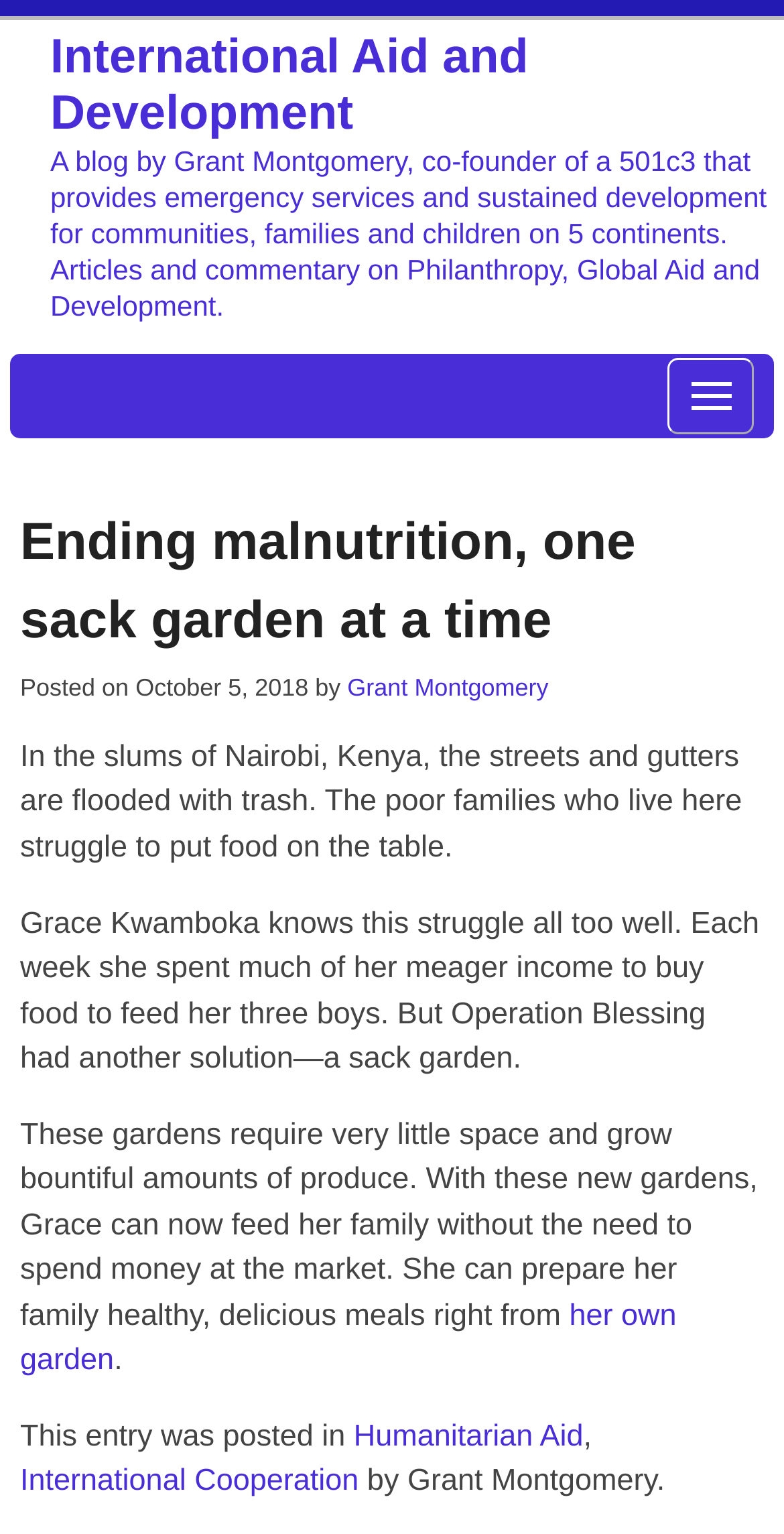Identify the bounding box for the UI element specified in this description: "International Cooperation". The coordinates must be four float numbers between 0 and 1, formatted as [left, top, right, bottom].

[0.026, 0.954, 0.458, 0.977]